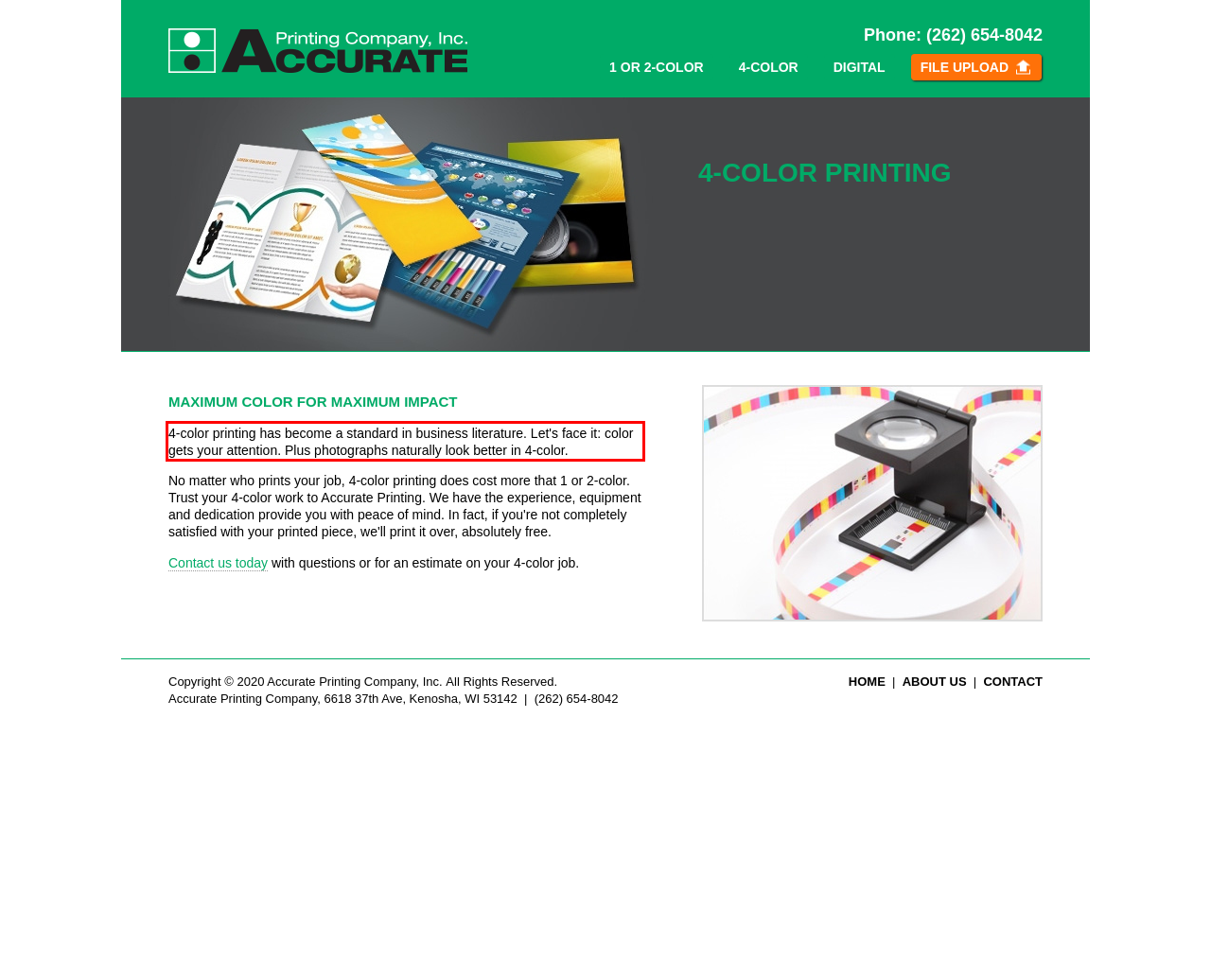Look at the screenshot of the webpage, locate the red rectangle bounding box, and generate the text content that it contains.

4-color printing has become a standard in business literature. Let's face it: color gets your attention. Plus photographs naturally look better in 4-color.